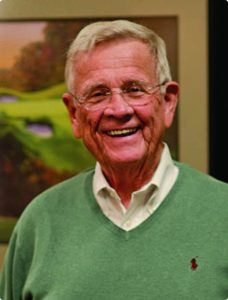Describe the important features and context of the image with as much detail as possible.

The image features a smiling older man with glasses, dressed in a light green sweater over a white collared shirt. His approachable demeanor is complemented by his genuine smile, suggesting warmth and friendliness. In the background, there is a softly blurred painting, likely depicting a serene landscape, which adds to the inviting atmosphere of the scene. This image reflects a moment of personal connection, possibly related to the discussions or innovations within the flooring industry, highlighting the human element behind businesses like Engineered Floors.